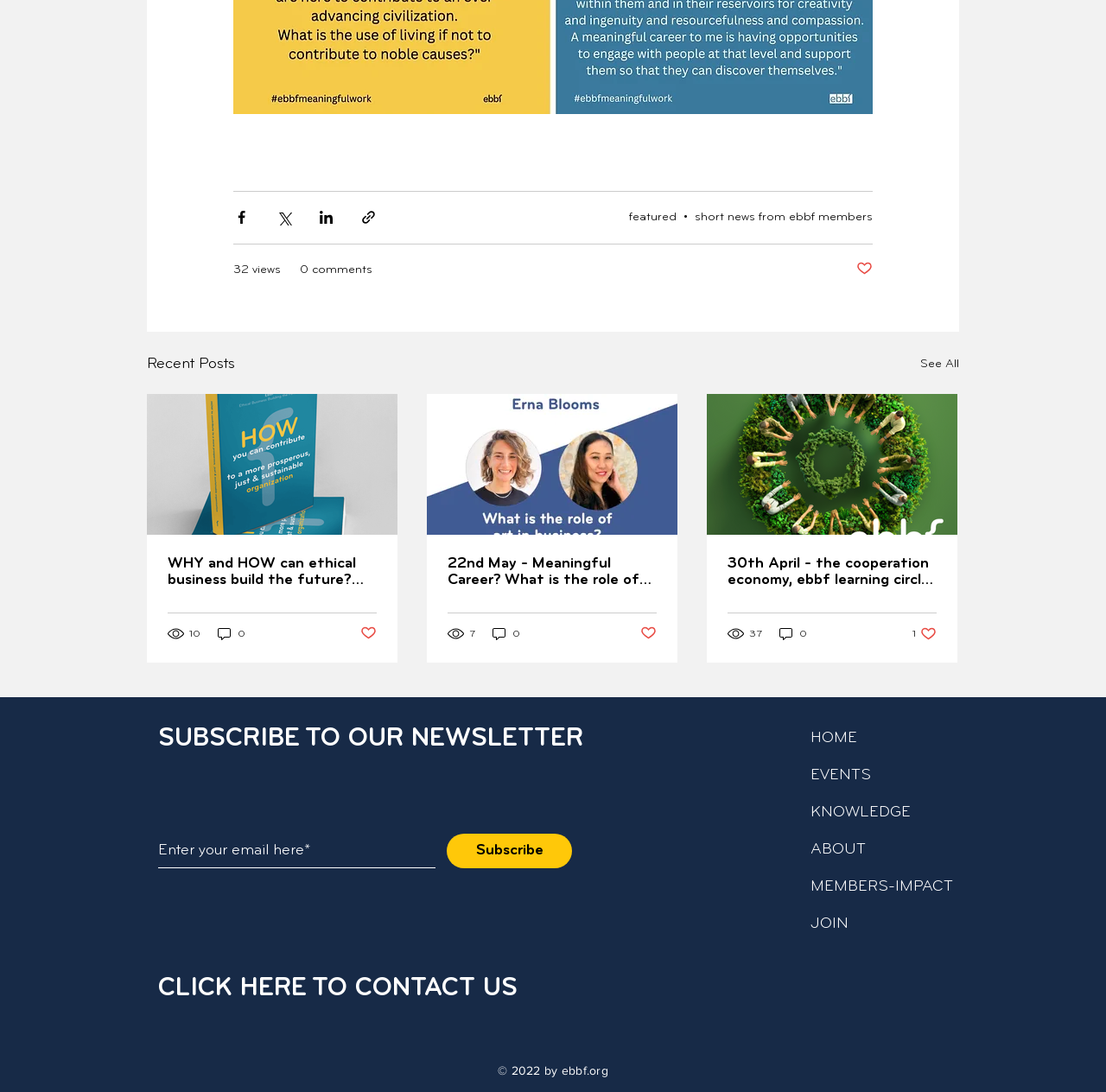Determine the bounding box coordinates for the area that needs to be clicked to fulfill this task: "Click on the first article". The coordinates must be given as four float numbers between 0 and 1, i.e., [left, top, right, bottom].

[0.133, 0.361, 0.359, 0.49]